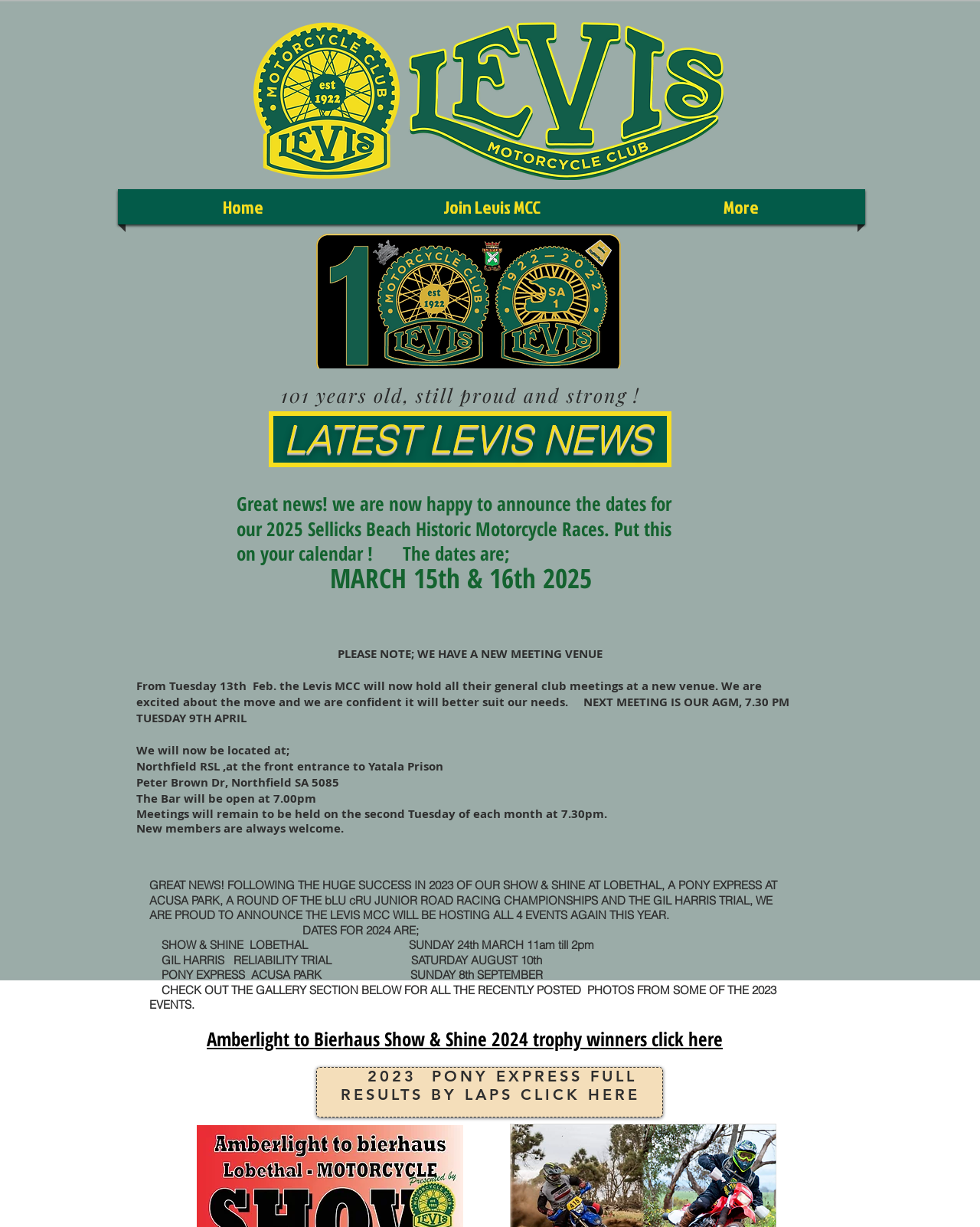What is the new meeting venue of Levis MCC?
Please provide a single word or phrase answer based on the image.

Northfield RSL